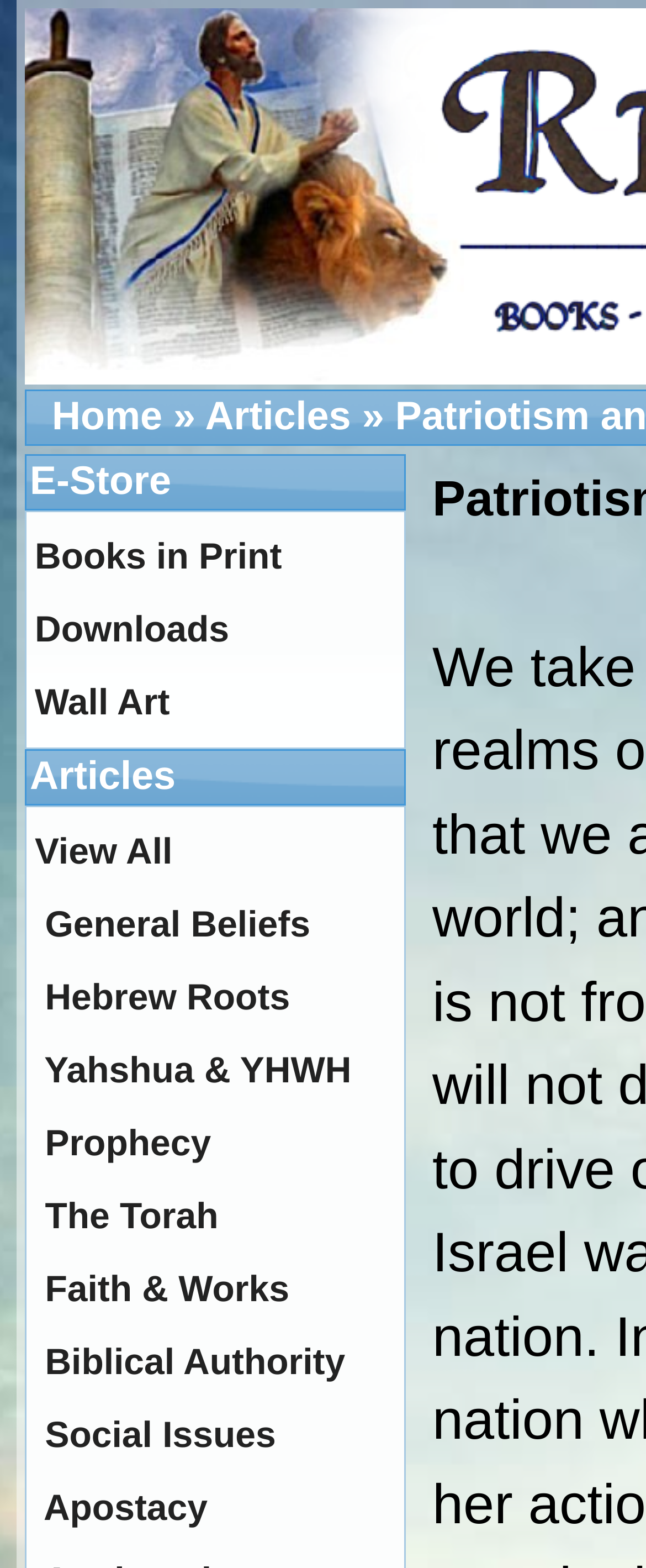Can you find the bounding box coordinates of the area I should click to execute the following instruction: "view all articles"?

[0.054, 0.53, 0.267, 0.556]